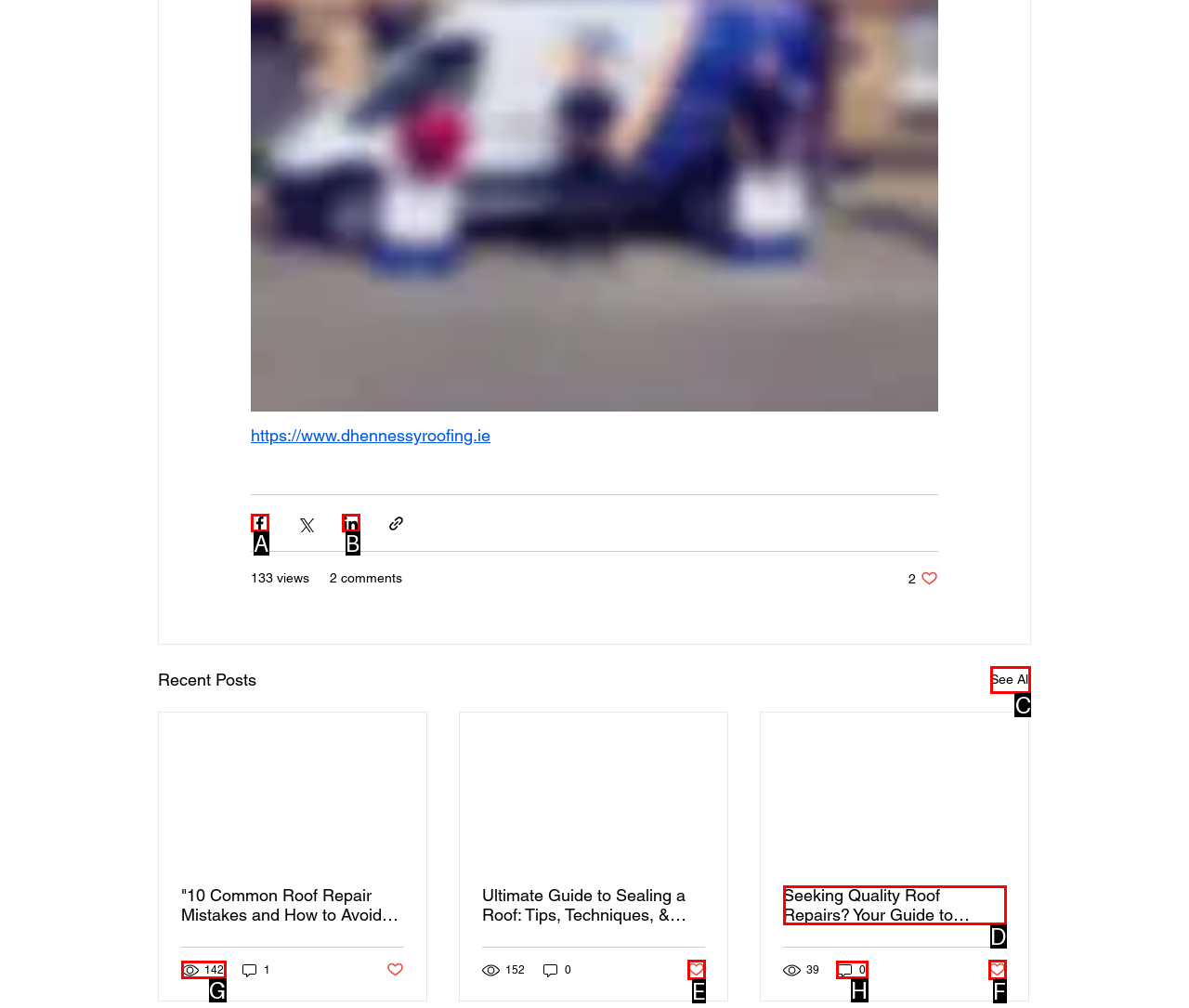Select the appropriate HTML element to click for the following task: See all recent posts
Answer with the letter of the selected option from the given choices directly.

C